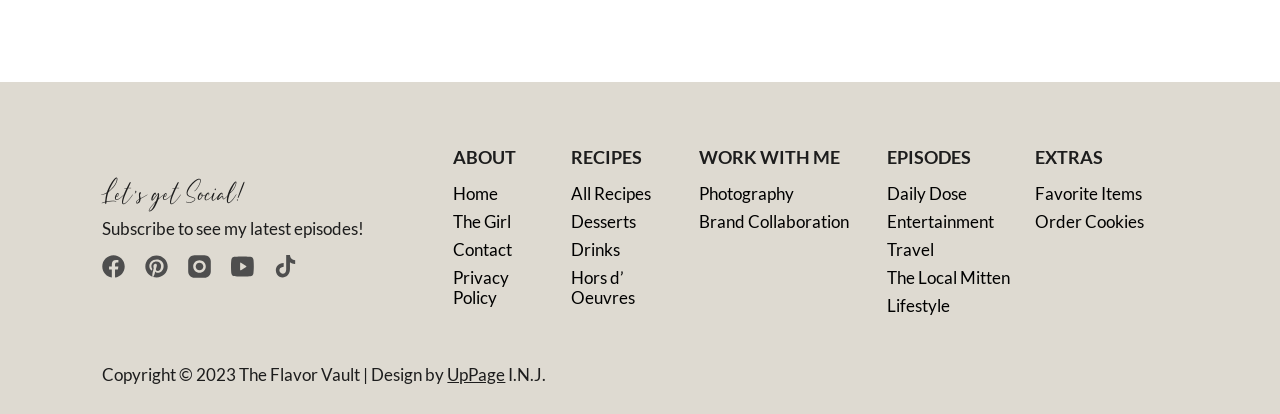Pinpoint the bounding box coordinates of the clickable area necessary to execute the following instruction: "Subscribe to see my latest episodes!". The coordinates should be given as four float numbers between 0 and 1, namely [left, top, right, bottom].

[0.08, 0.528, 0.285, 0.578]